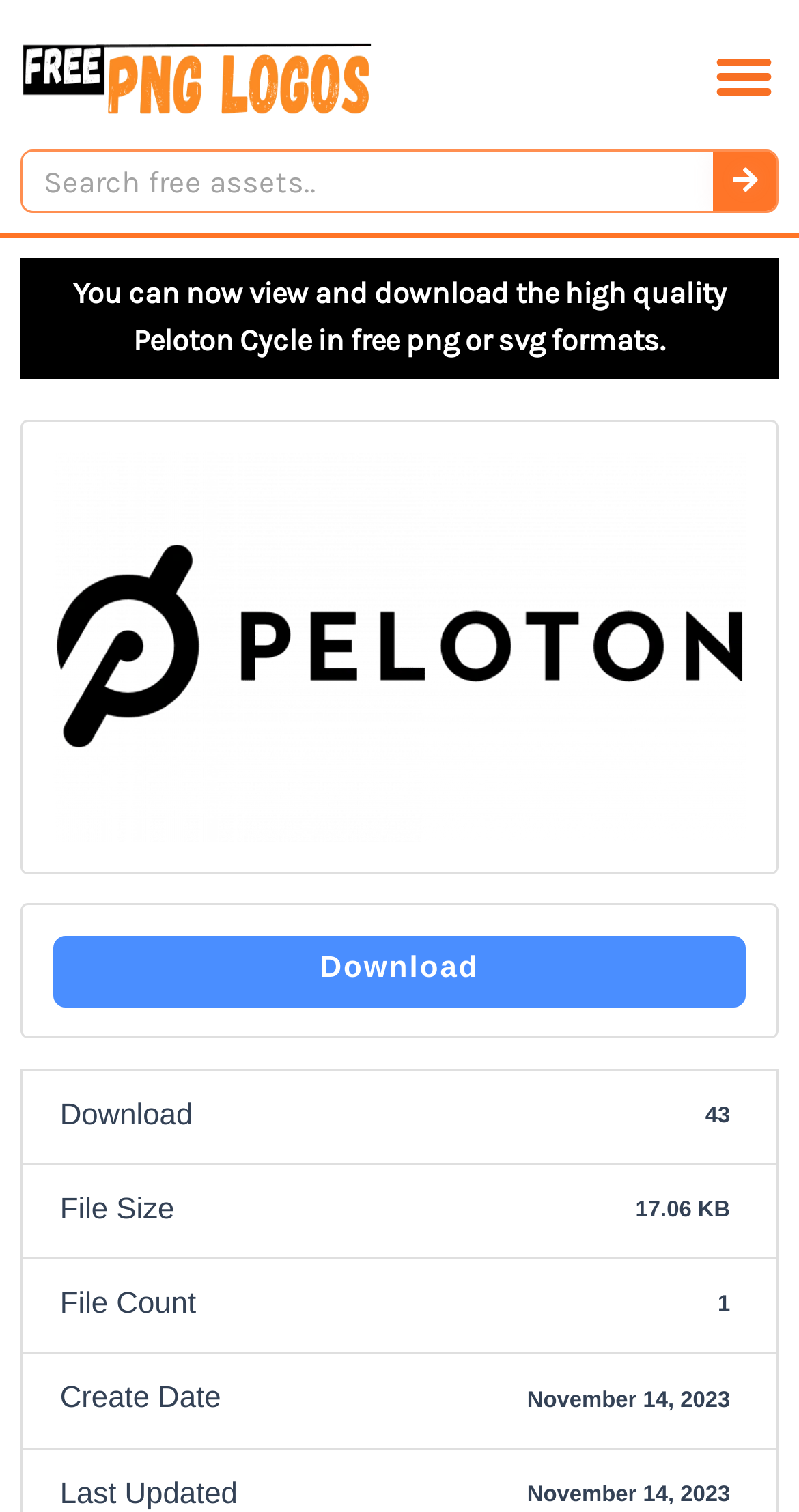What is the format of the Peloton Cycle logo available for download?
Please provide an in-depth and detailed response to the question.

I inferred the format of the logo by looking at the text elements on the webpage. Specifically, I found the sentence 'You can now view and download the high quality Peloton Cycle in free png or svg formats.' which indicates that the logo is available in PNG or SVG formats.